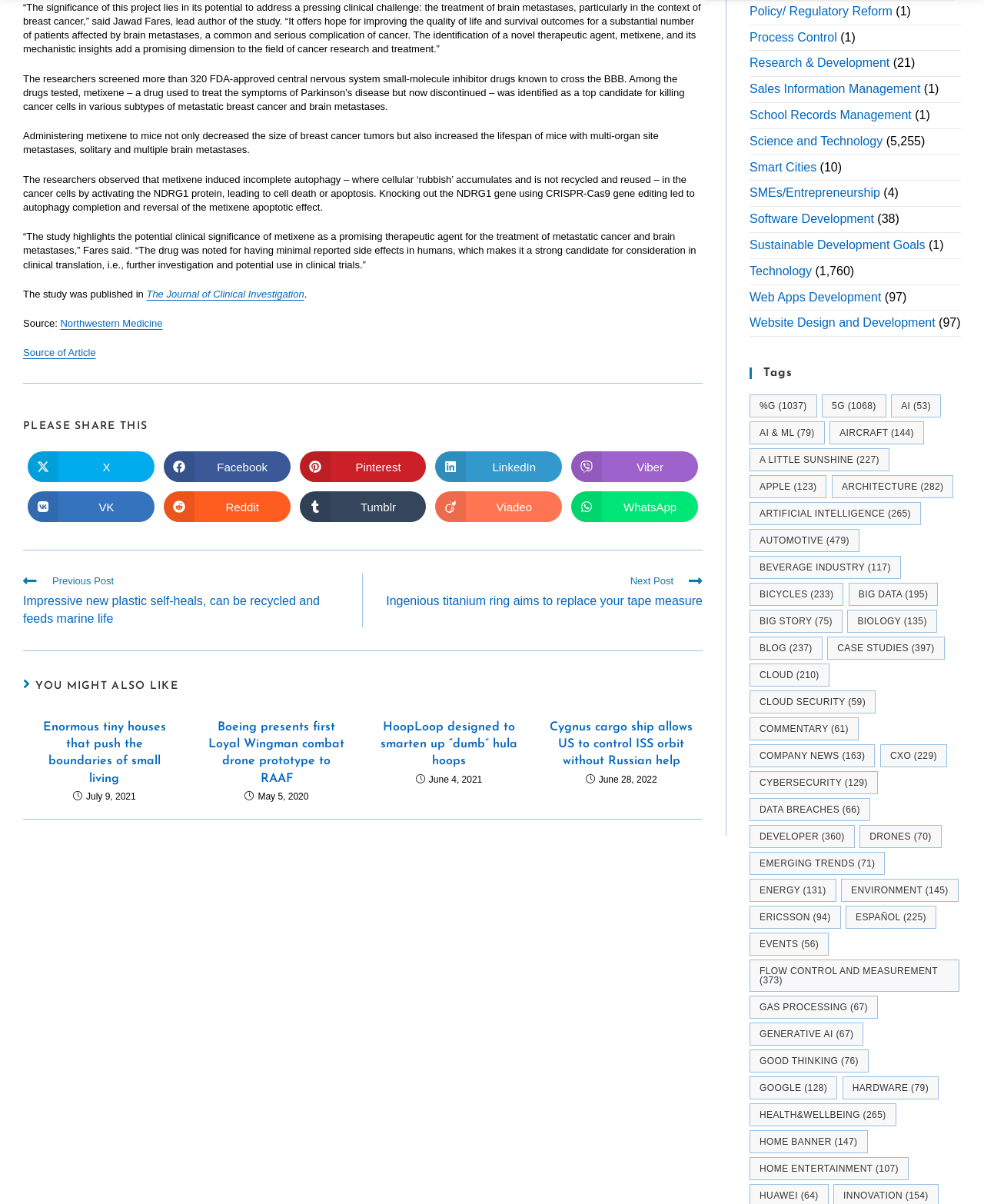Can you identify the bounding box coordinates of the clickable region needed to carry out this instruction: 'Read the article 'The Journal of Clinical Investigation''? The coordinates should be four float numbers within the range of 0 to 1, stated as [left, top, right, bottom].

[0.149, 0.239, 0.309, 0.249]